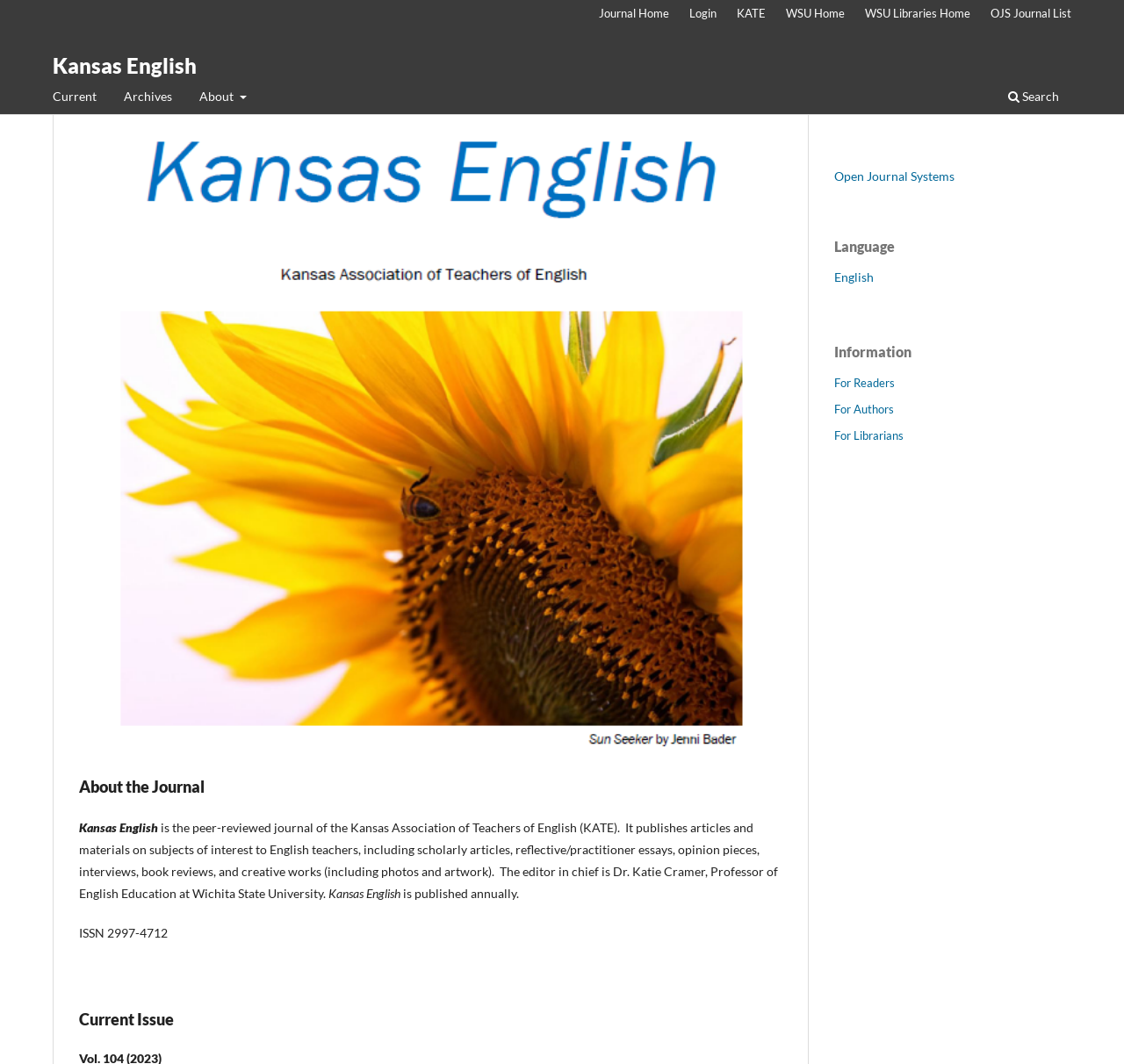Use a single word or phrase to answer the question:
What is the ISSN of the journal?

2997-4712